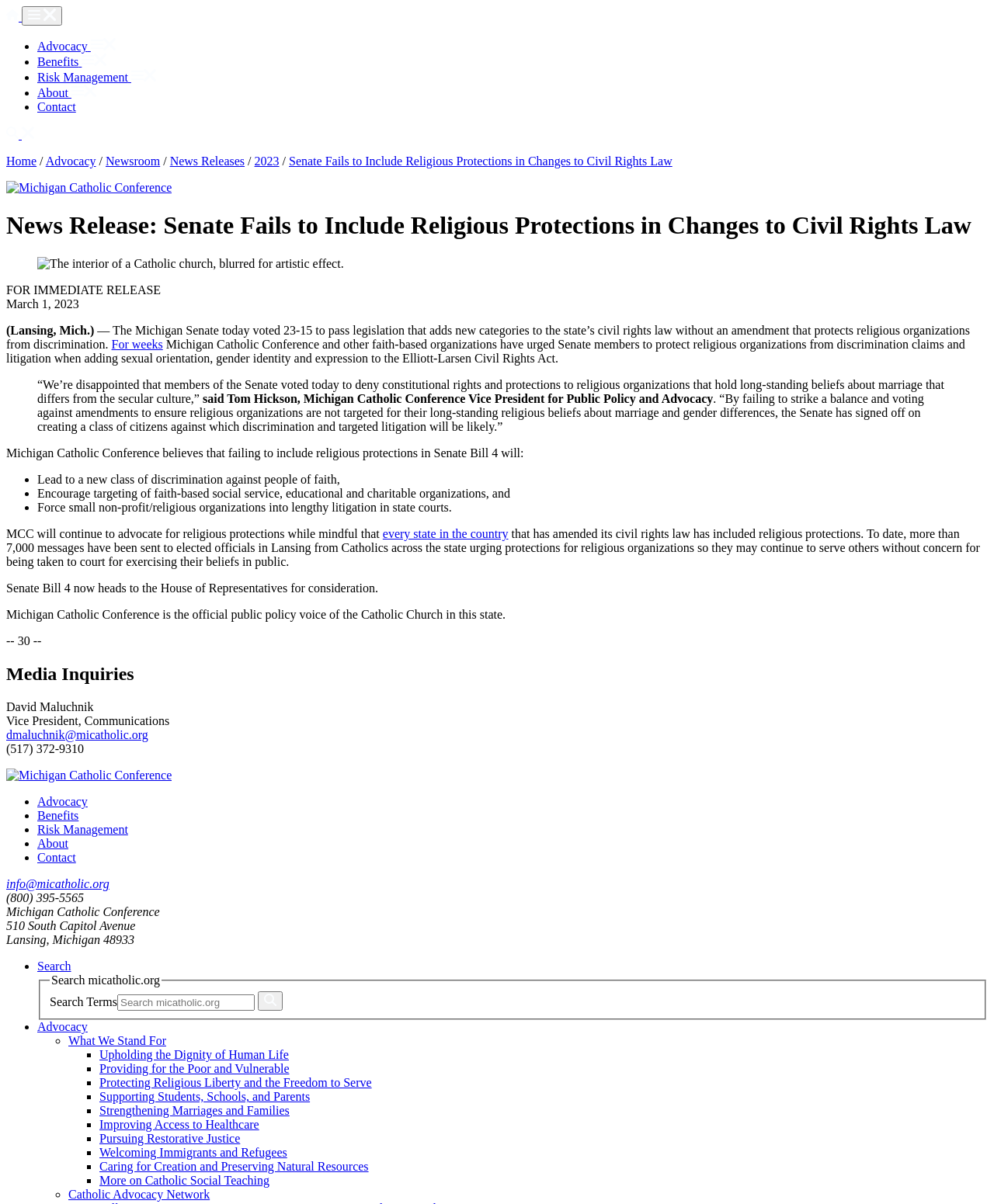Identify the bounding box coordinates for the UI element that matches this description: "info@micatholic.org".

[0.006, 0.728, 0.11, 0.739]